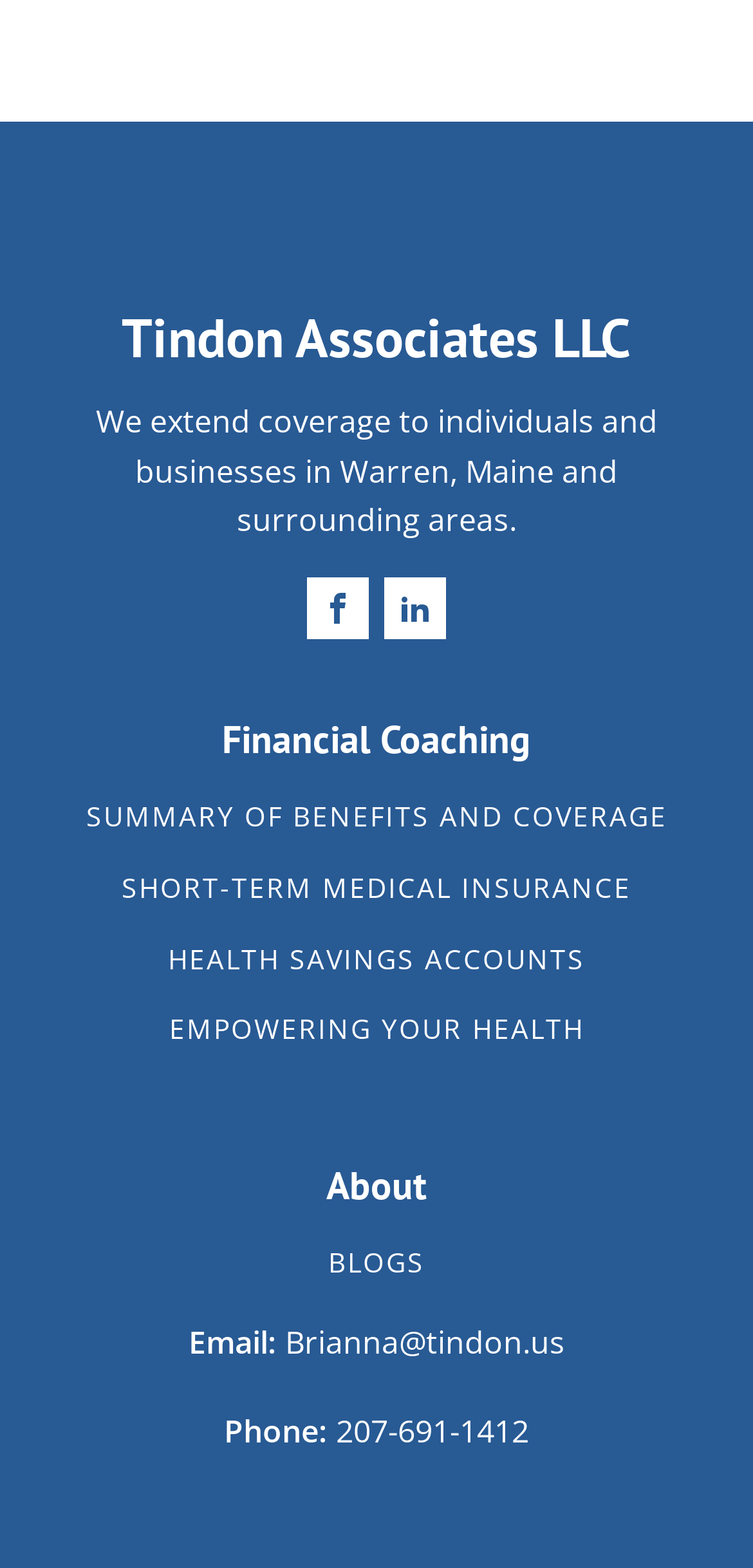What is the topic of financial coaching?
Answer the question using a single word or phrase, according to the image.

Health insurance